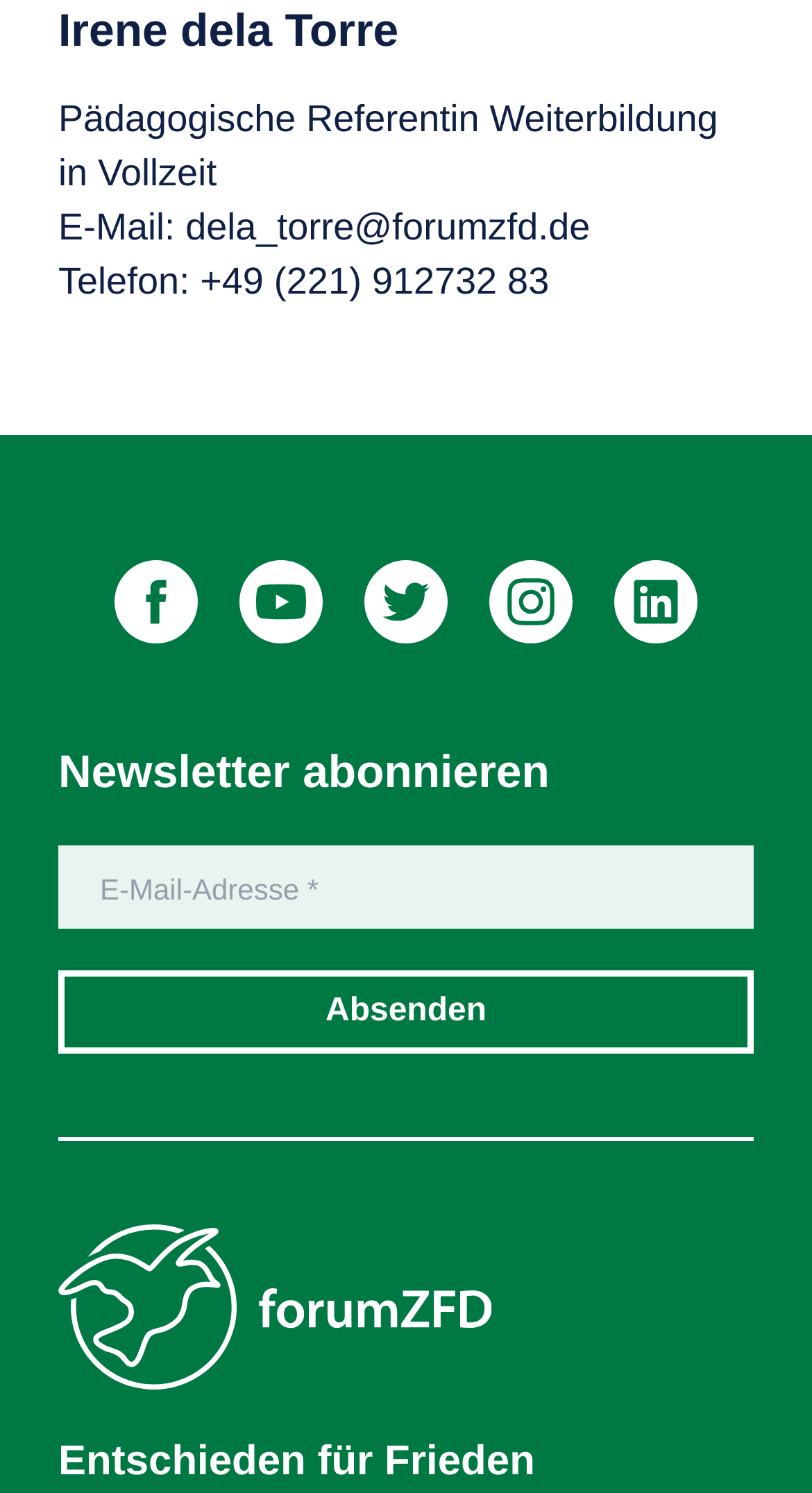Given the following UI element description: "parent_node: E-Mail-Adresse name="op" value="Absenden"", find the bounding box coordinates in the webpage screenshot.

[0.072, 0.65, 0.928, 0.706]